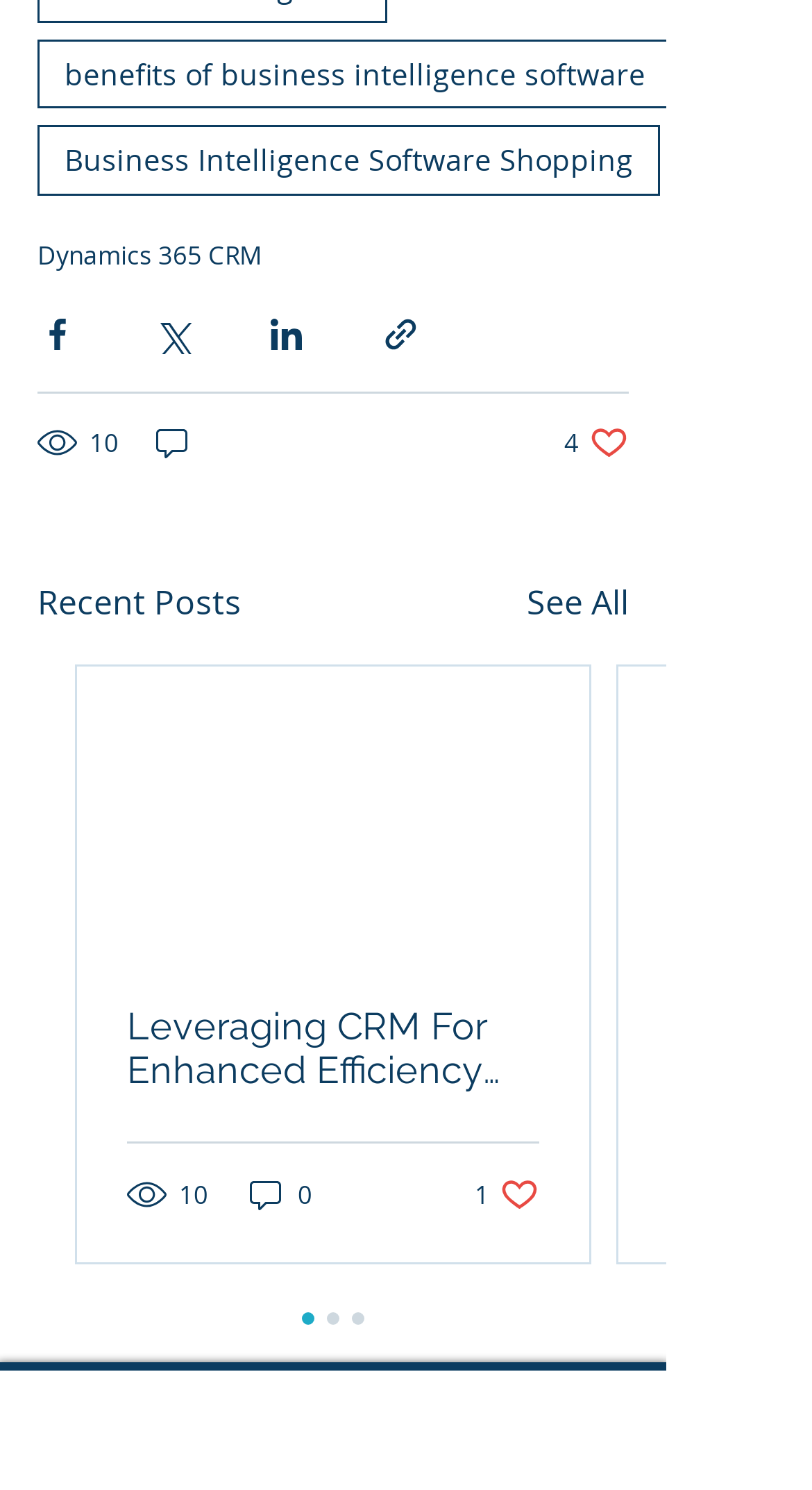Please identify the bounding box coordinates of the region to click in order to complete the given instruction: "Click on the link to see all recent posts". The coordinates should be four float numbers between 0 and 1, i.e., [left, top, right, bottom].

[0.649, 0.387, 0.774, 0.421]